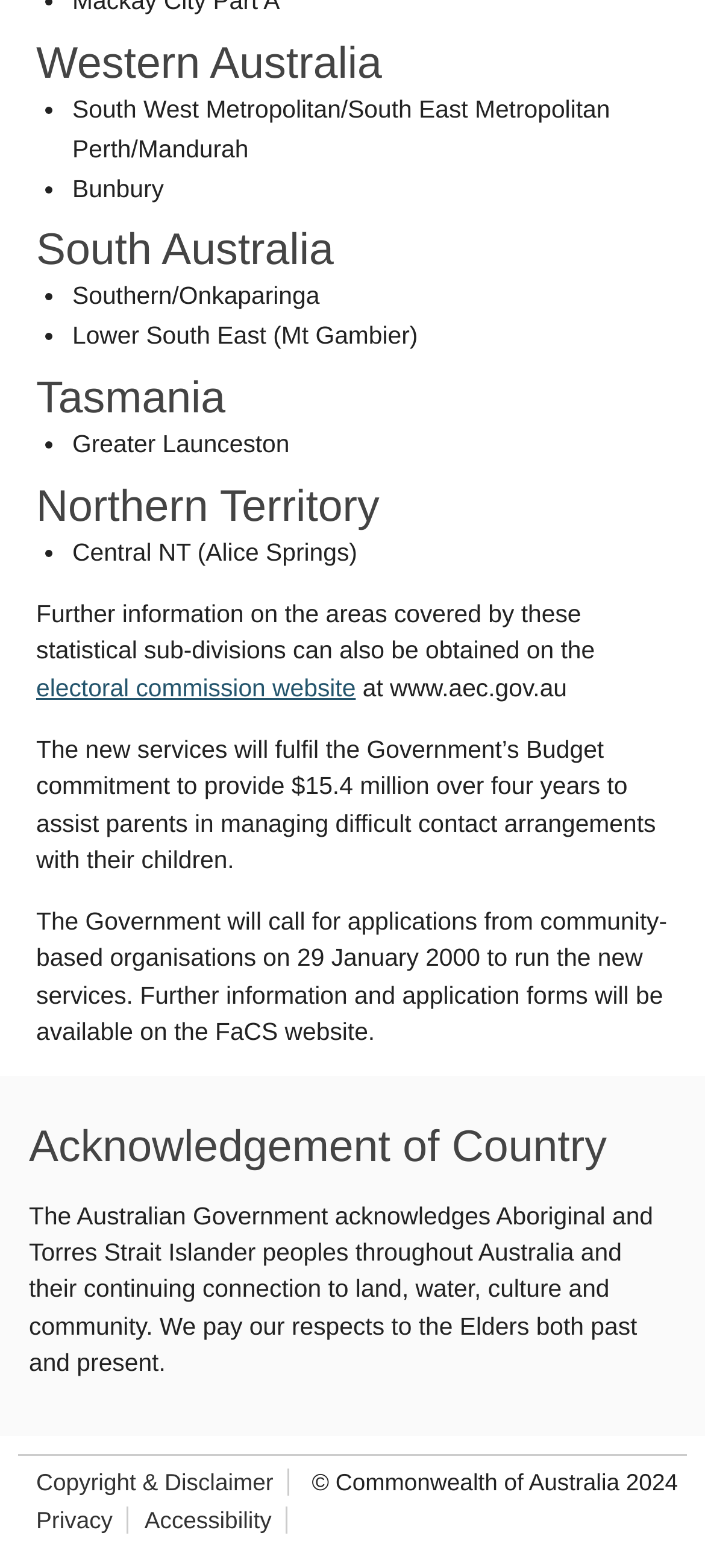Please answer the following query using a single word or phrase: 
What is the link to get further information on the areas covered?

electoral commission website